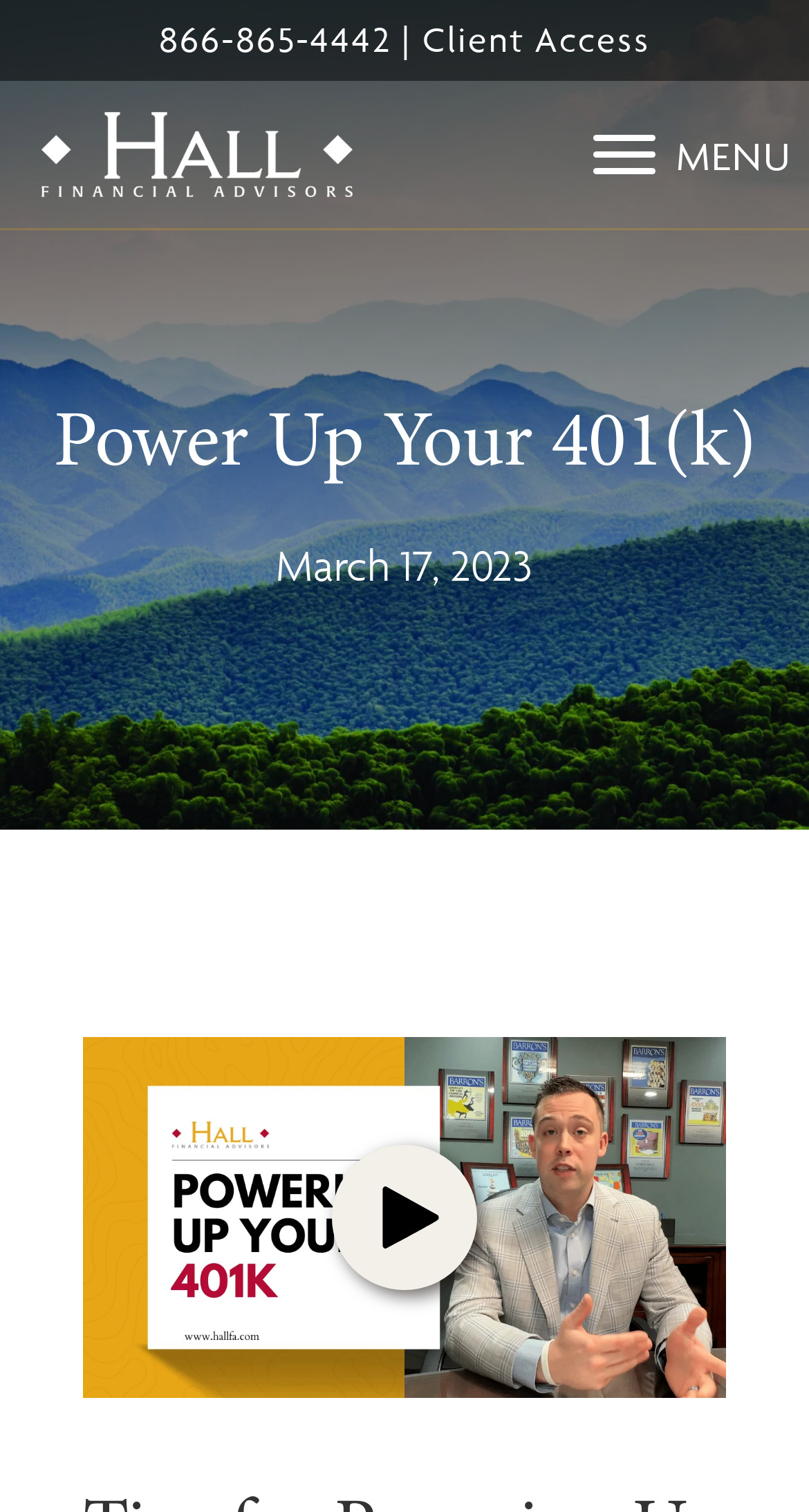From the webpage screenshot, identify the region described by Client Access. Provide the bounding box coordinates as (top-left x, top-left y, bottom-right x, bottom-right y), with each value being a floating point number between 0 and 1.

[0.522, 0.012, 0.804, 0.04]